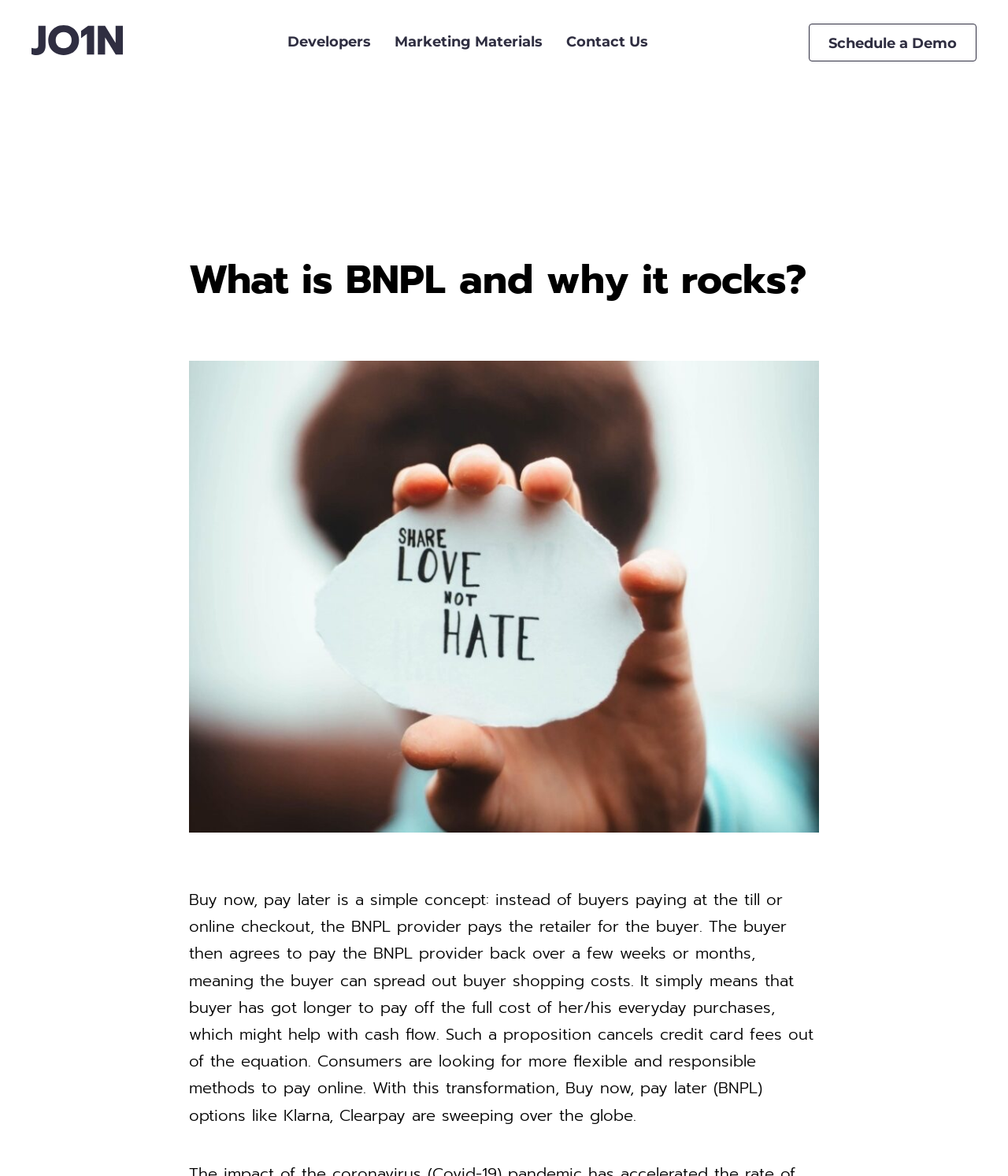Using the information shown in the image, answer the question with as much detail as possible: What type of content is displayed in the figure?

The figure element on the webpage contains an image, although the exact content of the image is not specified, it is likely related to the concept of Buy Now, Pay Later or the benefits of using BNPL services.